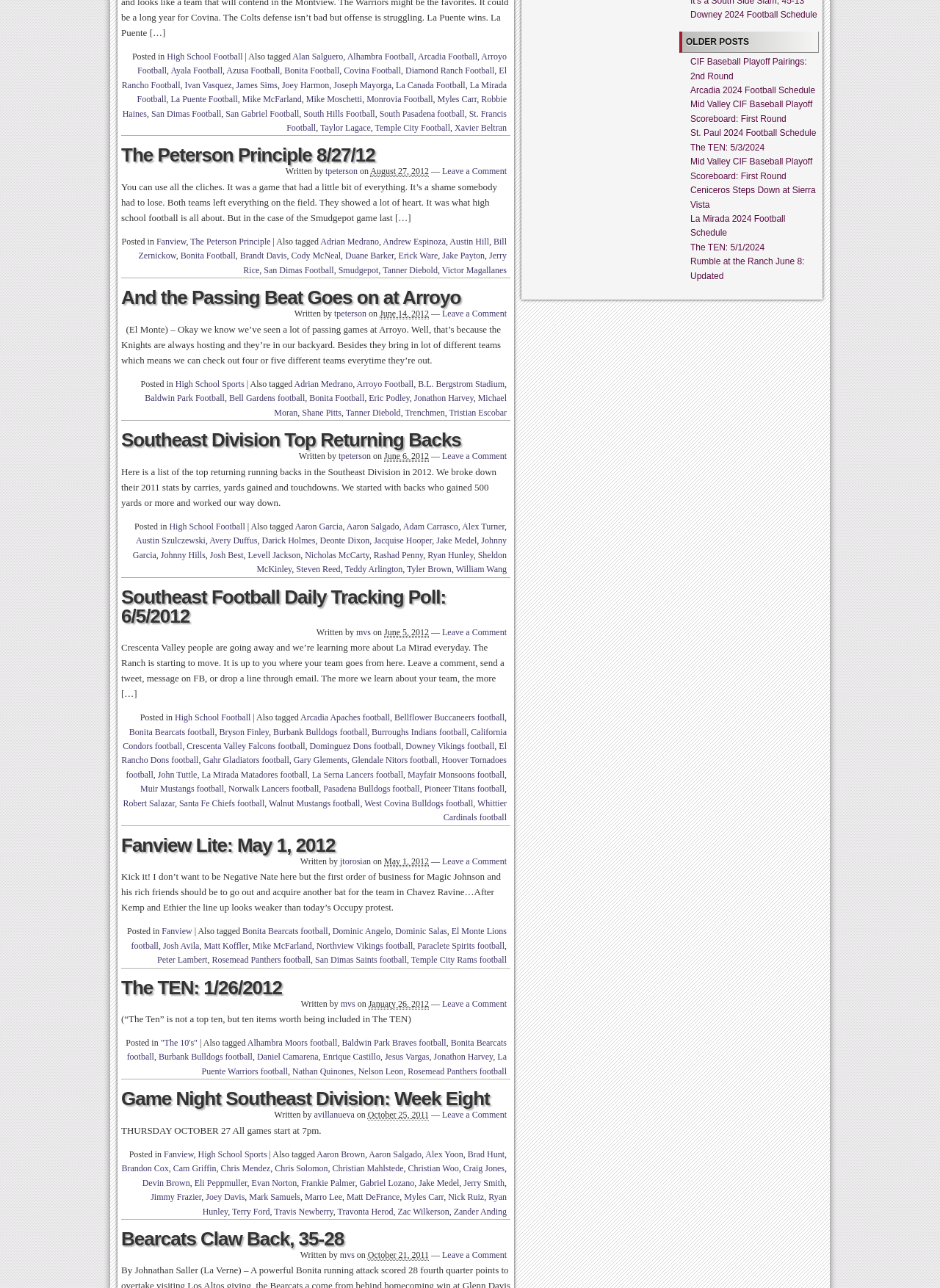Find and provide the bounding box coordinates for the UI element described here: "San Dimas Saints football". The coordinates should be given as four float numbers between 0 and 1: [left, top, right, bottom].

[0.335, 0.741, 0.433, 0.749]